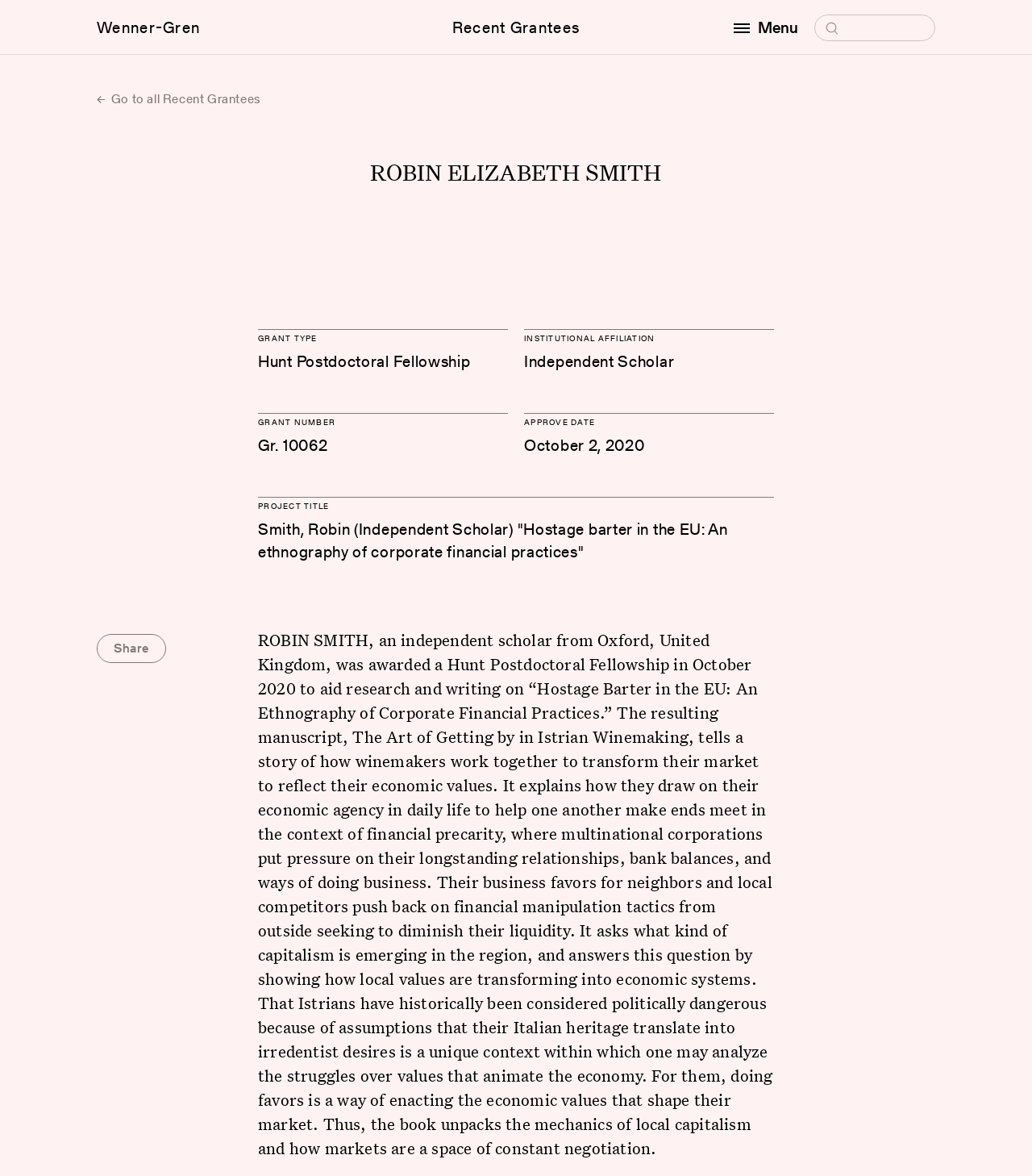What is the project title of Robin Elizabeth Smith's research?
Please answer the question as detailed as possible based on the image.

I found the answer by looking at the section with the heading 'PROJECT TITLE' and the corresponding text 'Hostage barter in the EU: An ethnography of corporate financial practices'.